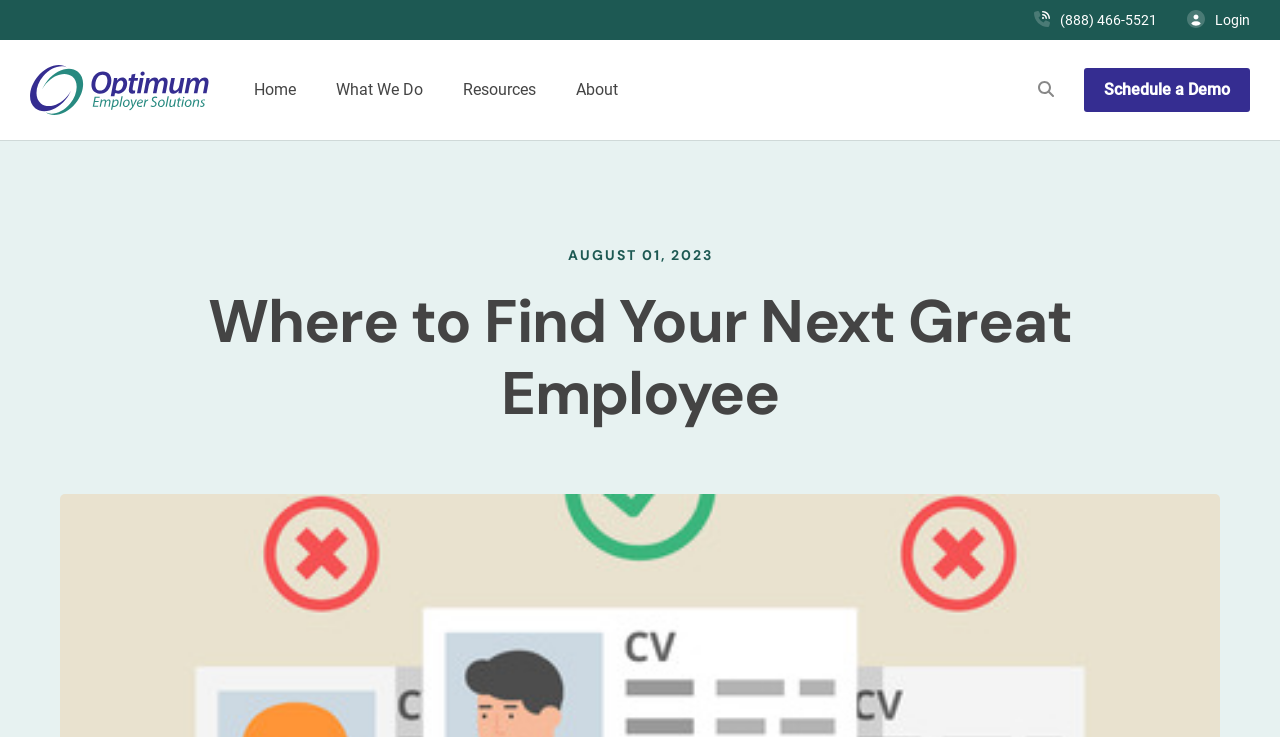Find the bounding box coordinates of the area that needs to be clicked in order to achieve the following instruction: "login to the account". The coordinates should be specified as four float numbers between 0 and 1, i.e., [left, top, right, bottom].

[0.949, 0.016, 0.977, 0.038]